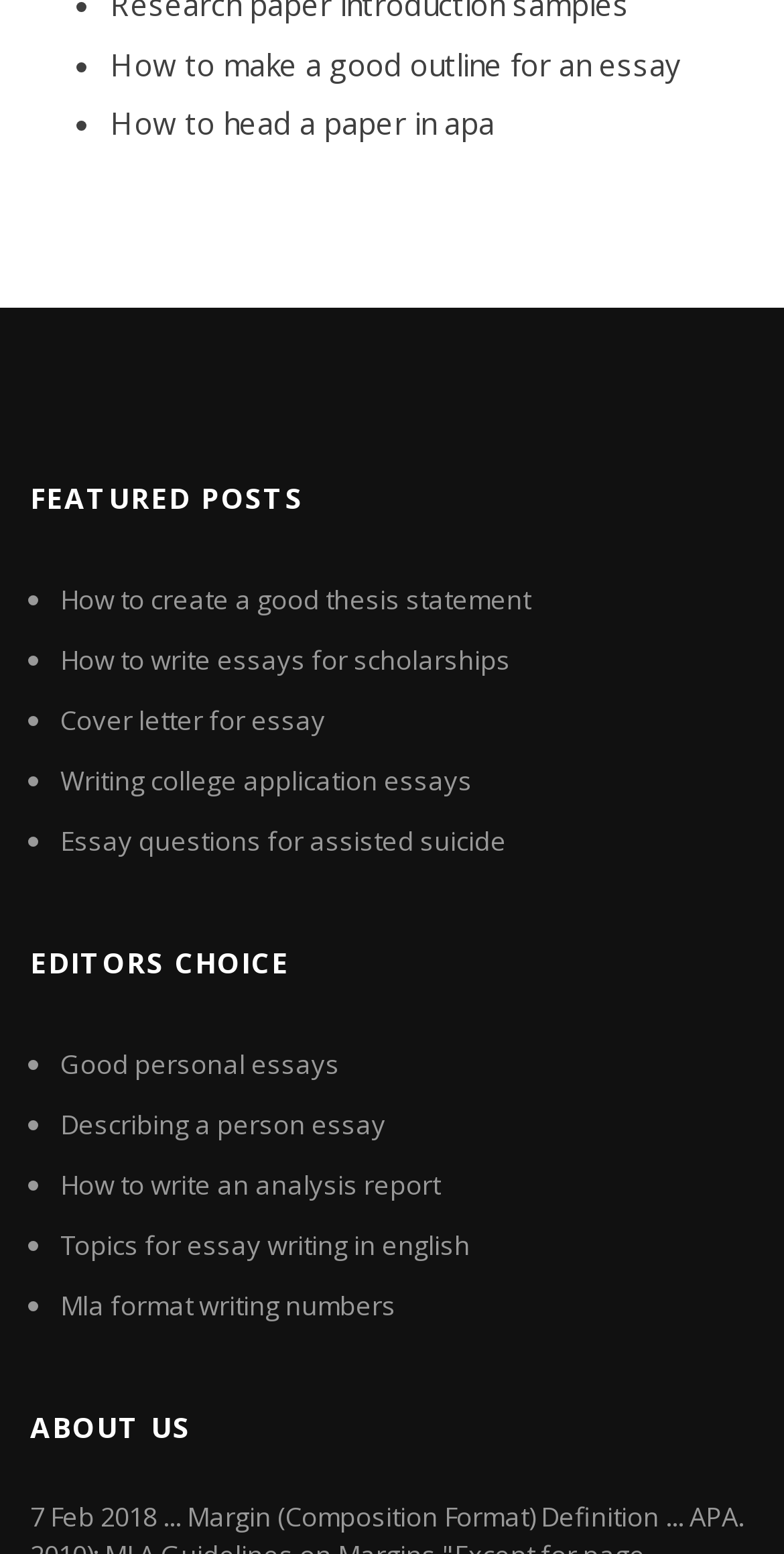Identify and provide the bounding box for the element described by: "Describing a person essay".

[0.077, 0.711, 0.492, 0.735]